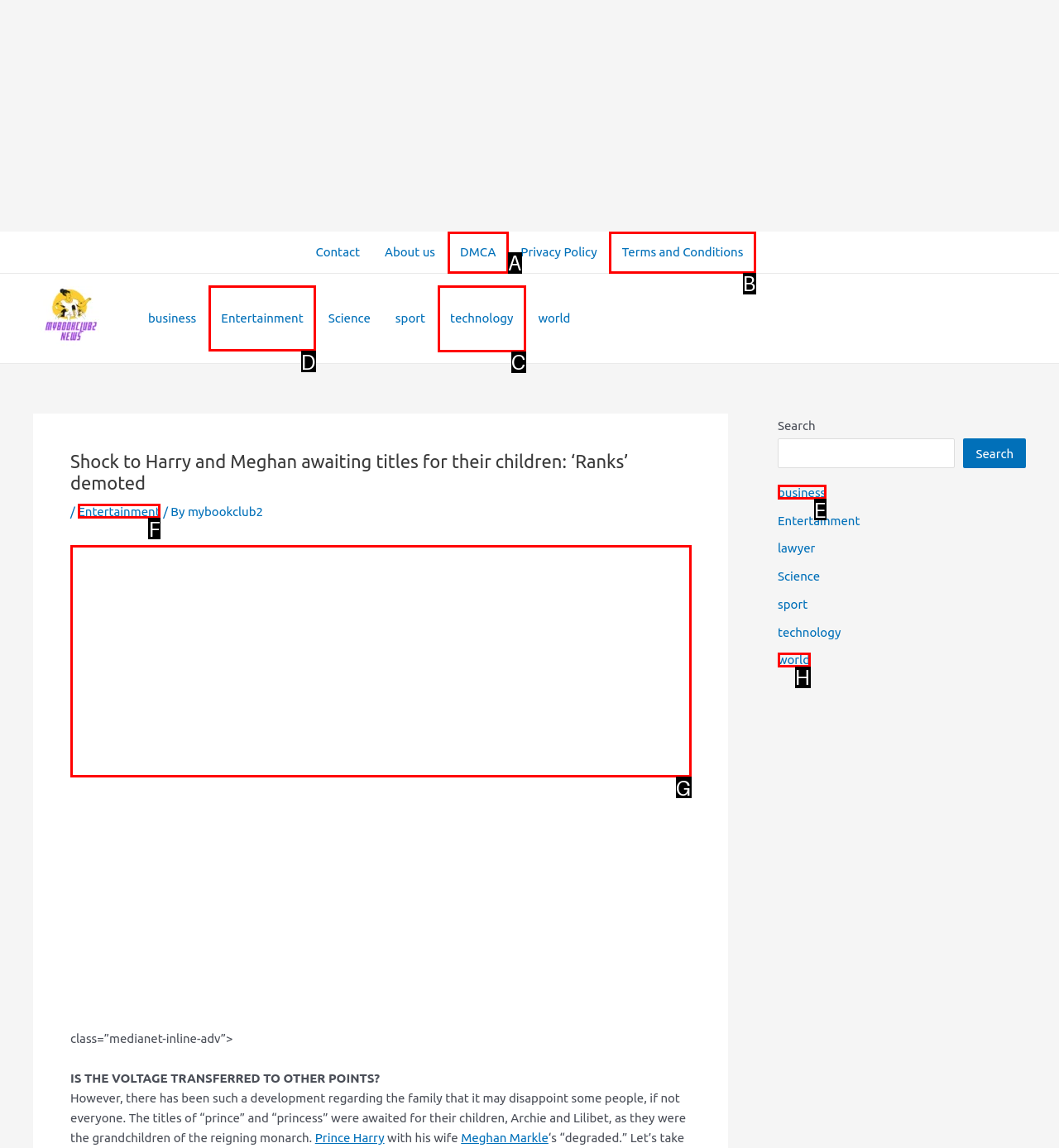Indicate which HTML element you need to click to complete the task: Read about Entertainment news. Provide the letter of the selected option directly.

D